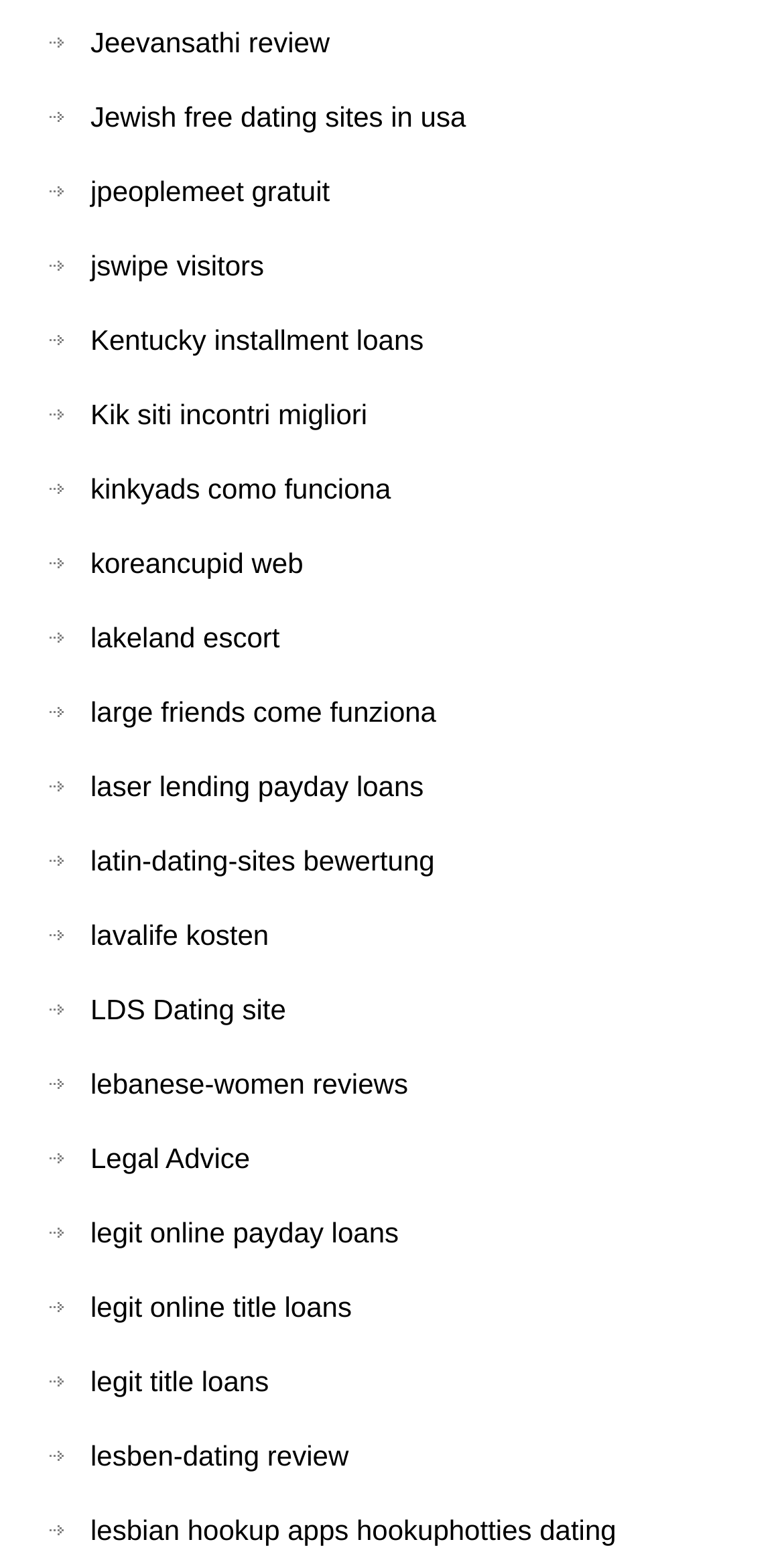Please determine the bounding box coordinates of the clickable area required to carry out the following instruction: "Check out jpeoplemeet gratuit". The coordinates must be four float numbers between 0 and 1, represented as [left, top, right, bottom].

[0.115, 0.112, 0.421, 0.133]